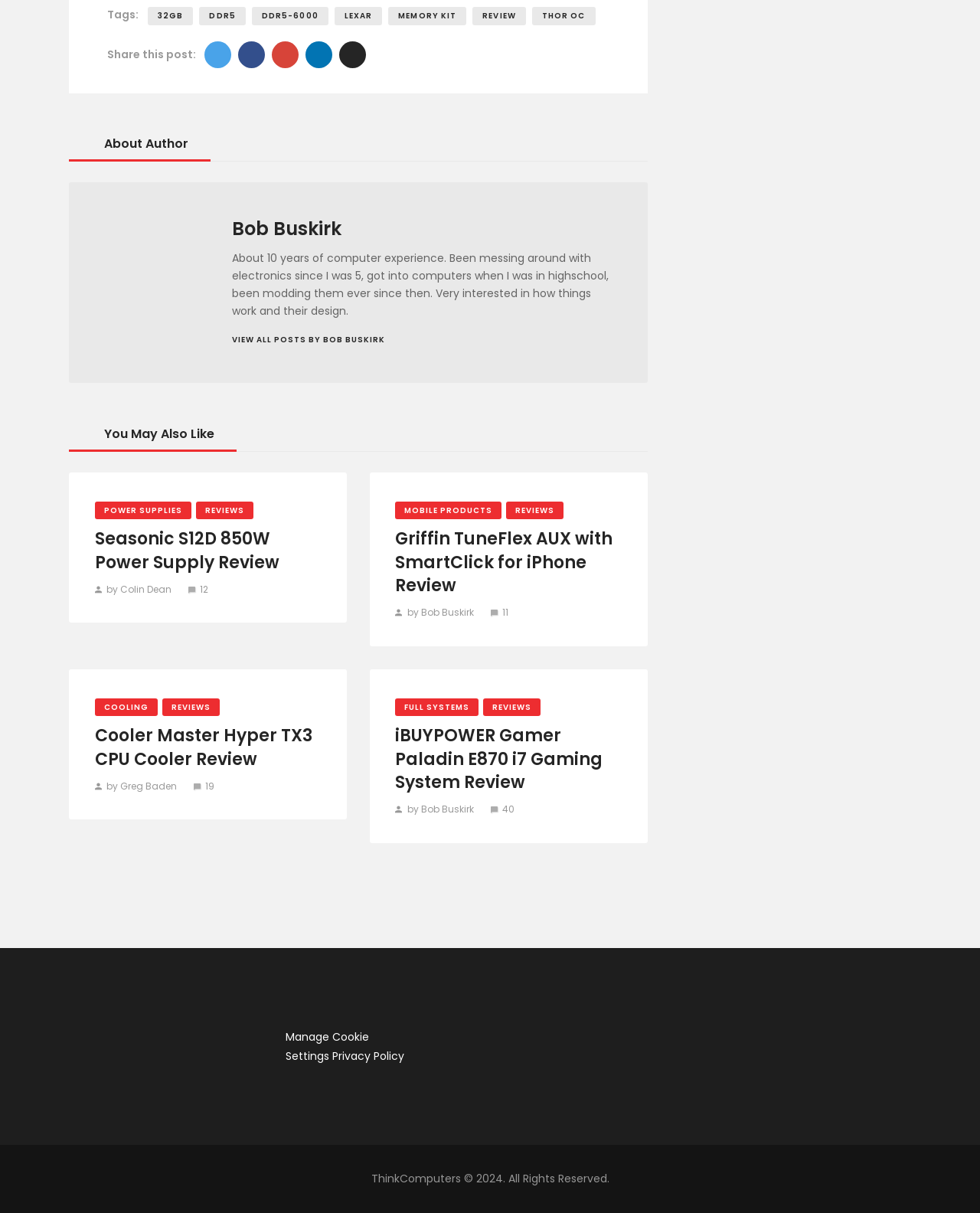From the details in the image, provide a thorough response to the question: How many posts has Bob Buskirk written?

The number of posts written by Bob Buskirk can be found in the 'VIEW ALL POSTS BY BOB BUSKIRK' link, where it is written as ' 40'.